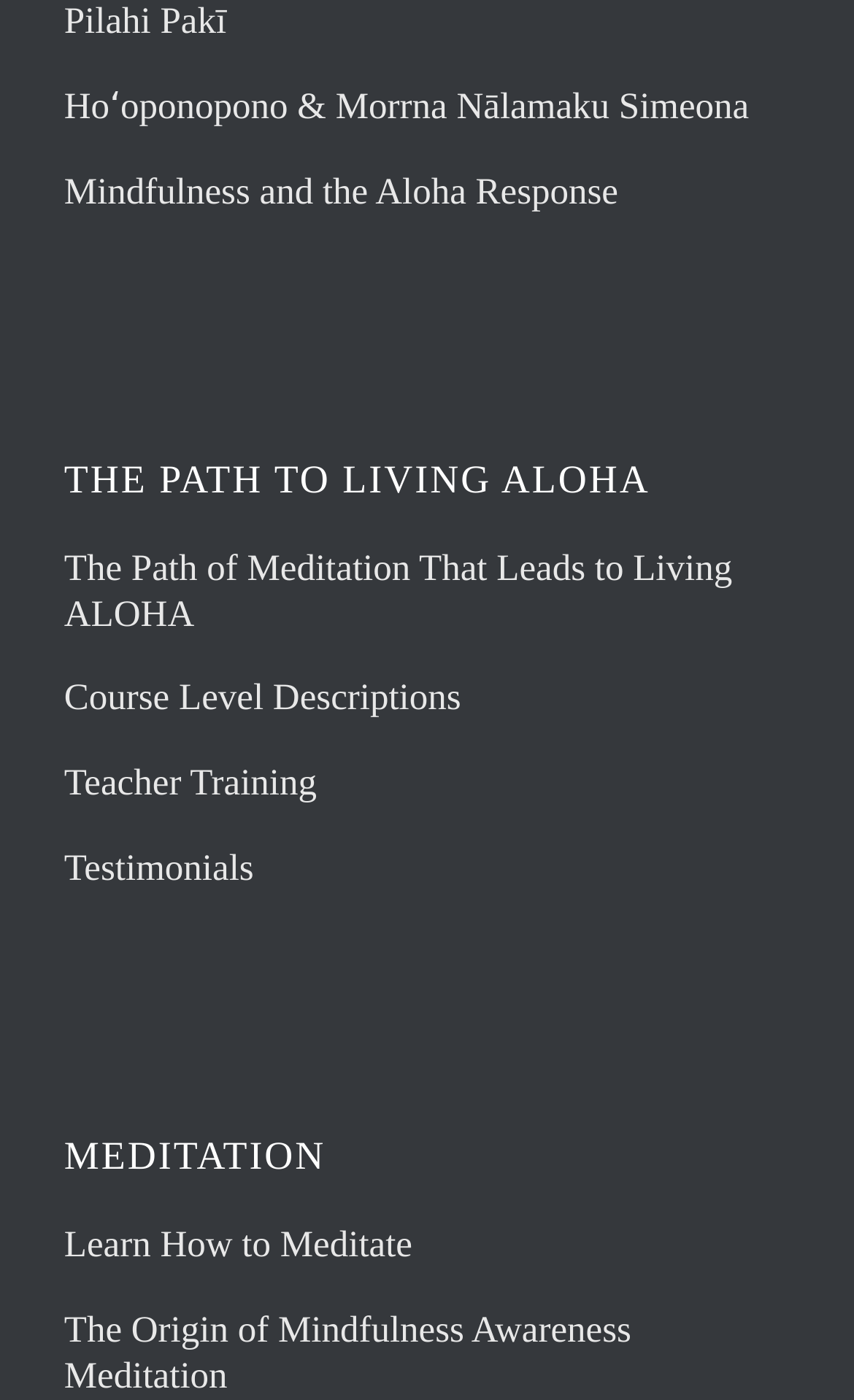What type of training is offered on the webpage?
Based on the image, please offer an in-depth response to the question.

The link 'Teacher Training' suggests that the webpage offers training for teachers, likely in the context of meditation and mindfulness. This training may be related to the courses or programs mentioned on the webpage.